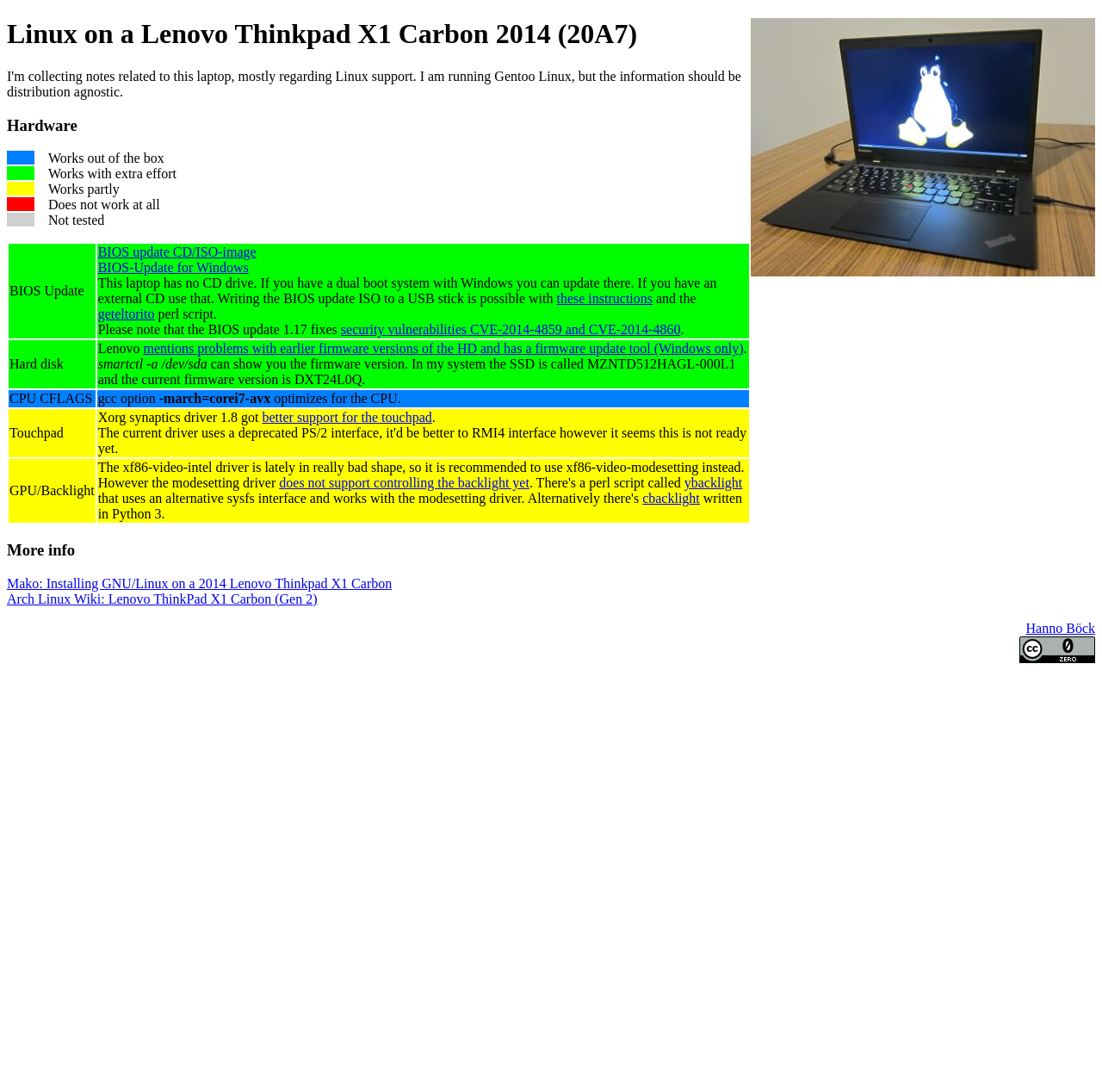Please specify the bounding box coordinates in the format (top-left x, top-left y, bottom-right x, bottom-right y), with all values as floating point numbers between 0 and 1. Identify the bounding box of the UI element described by: geteltorito

[0.089, 0.281, 0.14, 0.294]